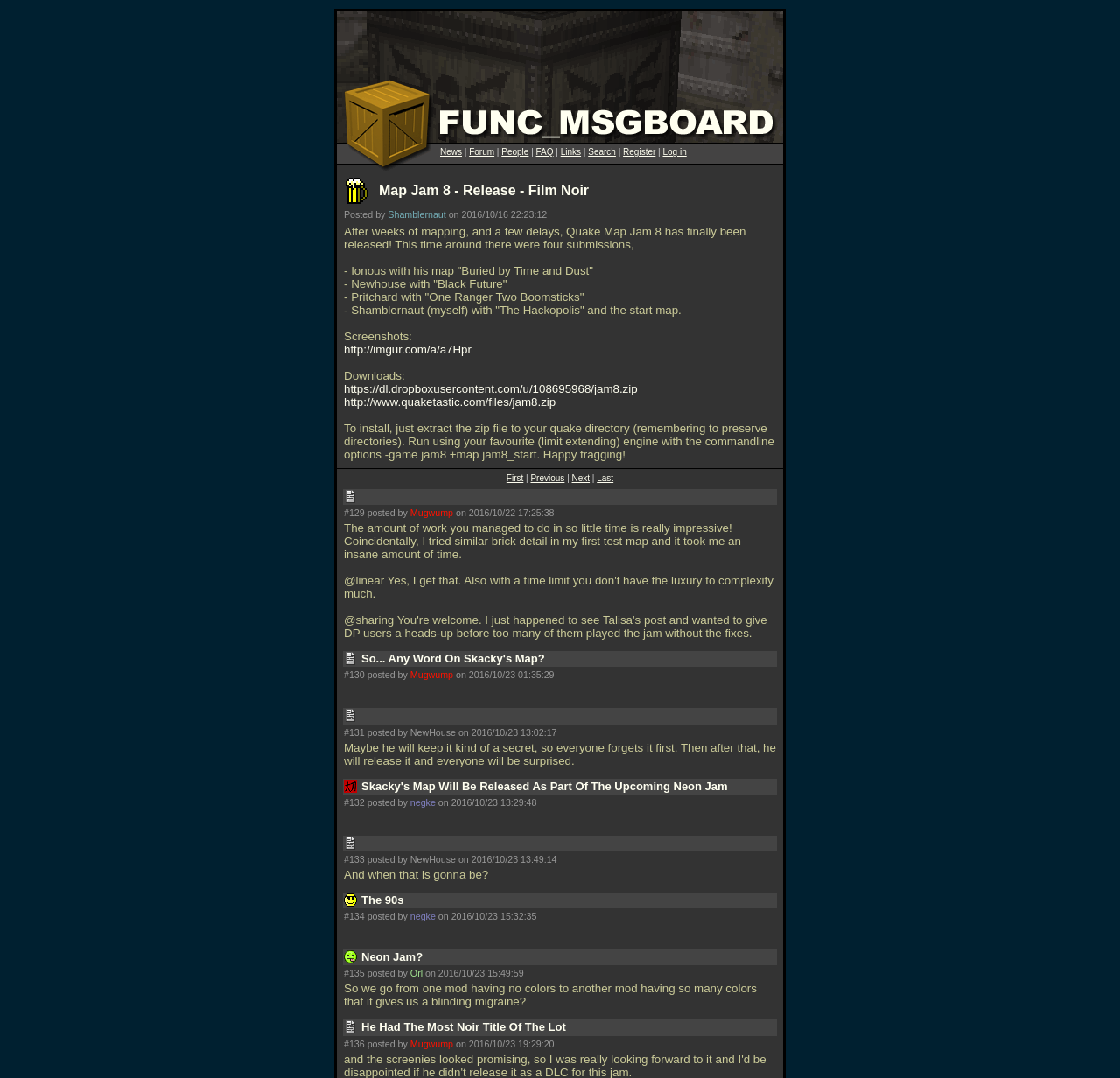Determine the bounding box coordinates for the region that must be clicked to execute the following instruction: "Click on the 'Search' link".

[0.525, 0.136, 0.55, 0.145]